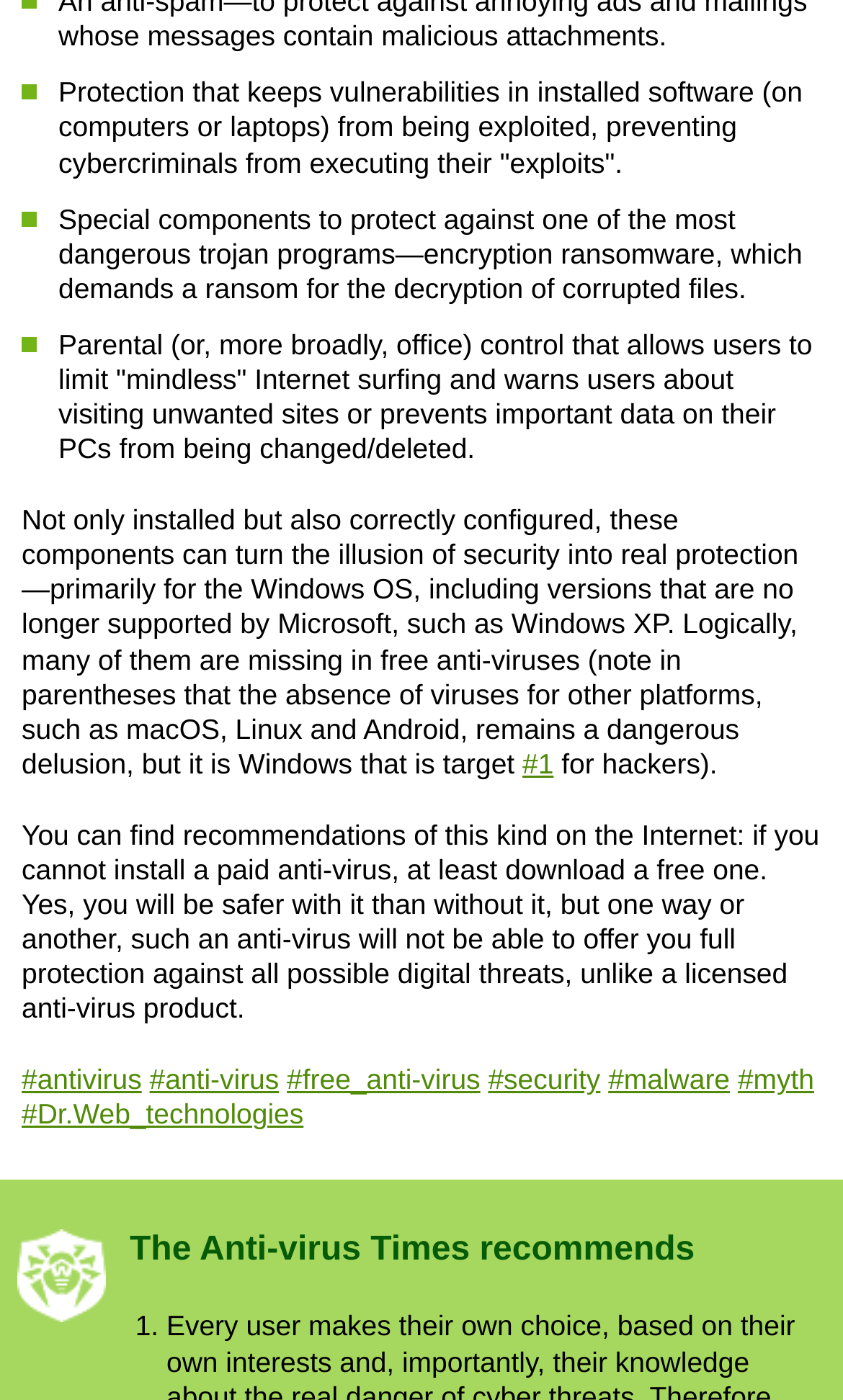Given the following UI element description: "#myth", find the bounding box coordinates in the webpage screenshot.

[0.875, 0.76, 0.966, 0.783]